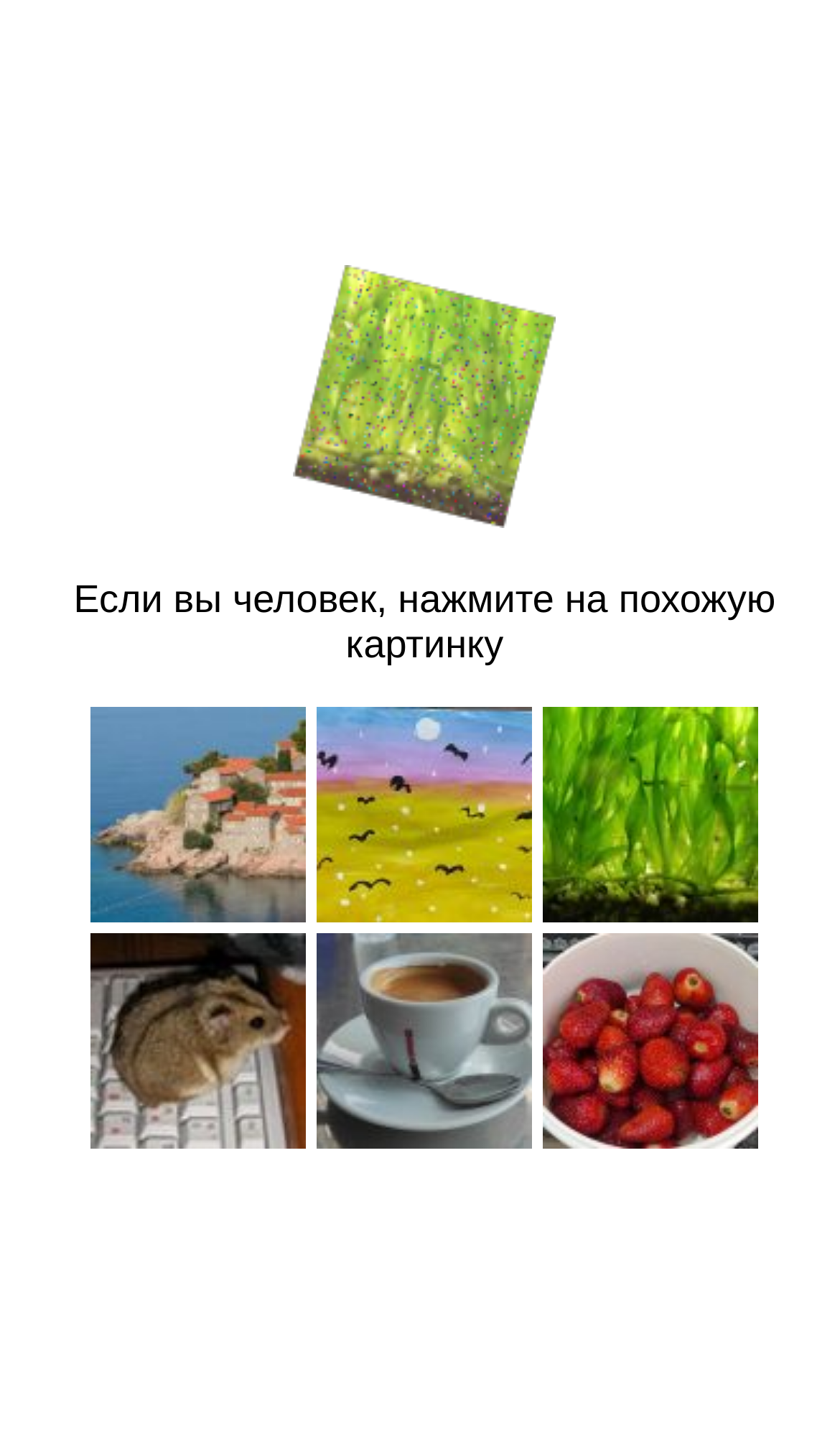What is the position of the first image?
Please ensure your answer to the question is detailed and covers all necessary aspects.

The first image has a bounding box coordinate of [0.349, 0.185, 0.662, 0.368], which indicates that it is located at the top-left section of the webpage.